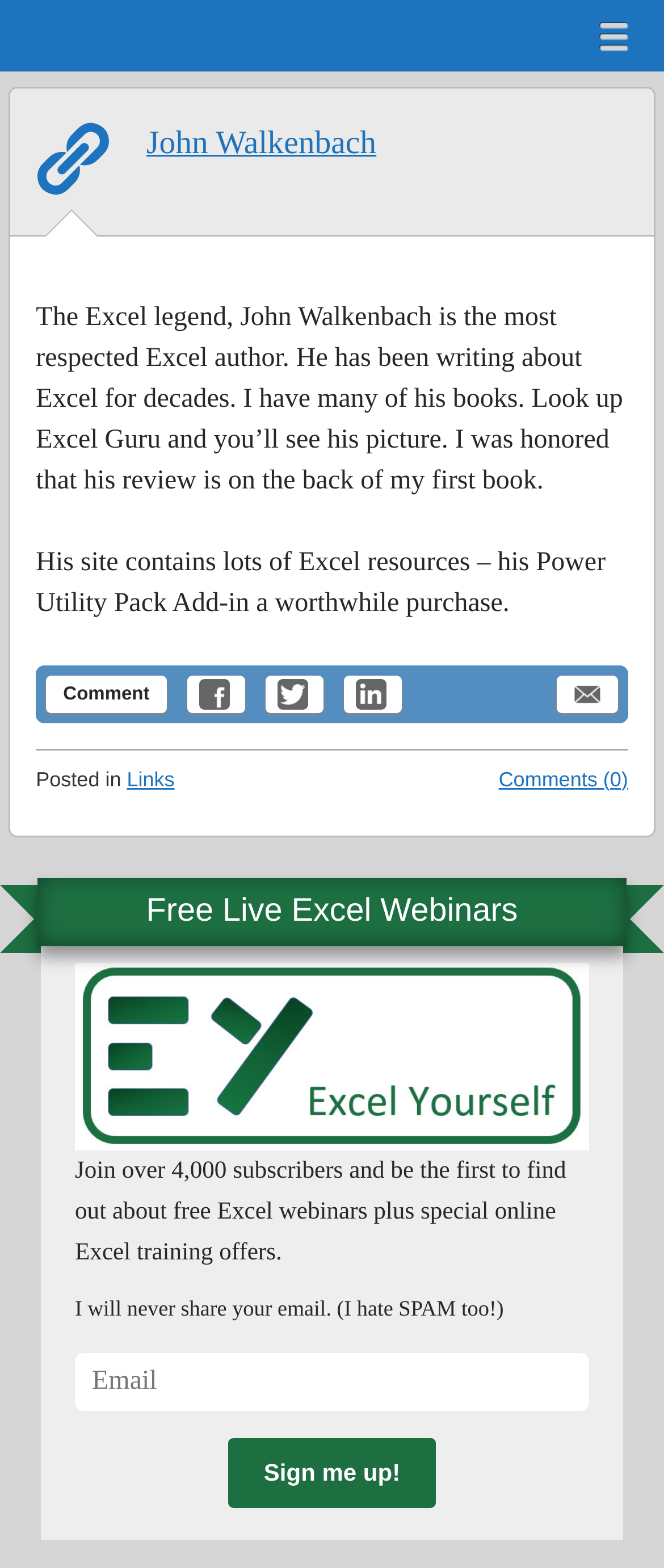What is the topic of the free live webinars?
Provide a well-explained and detailed answer to the question.

The webpage has a section titled 'Free Live Excel Webinars' which implies that the topic of the free live webinars is Excel.